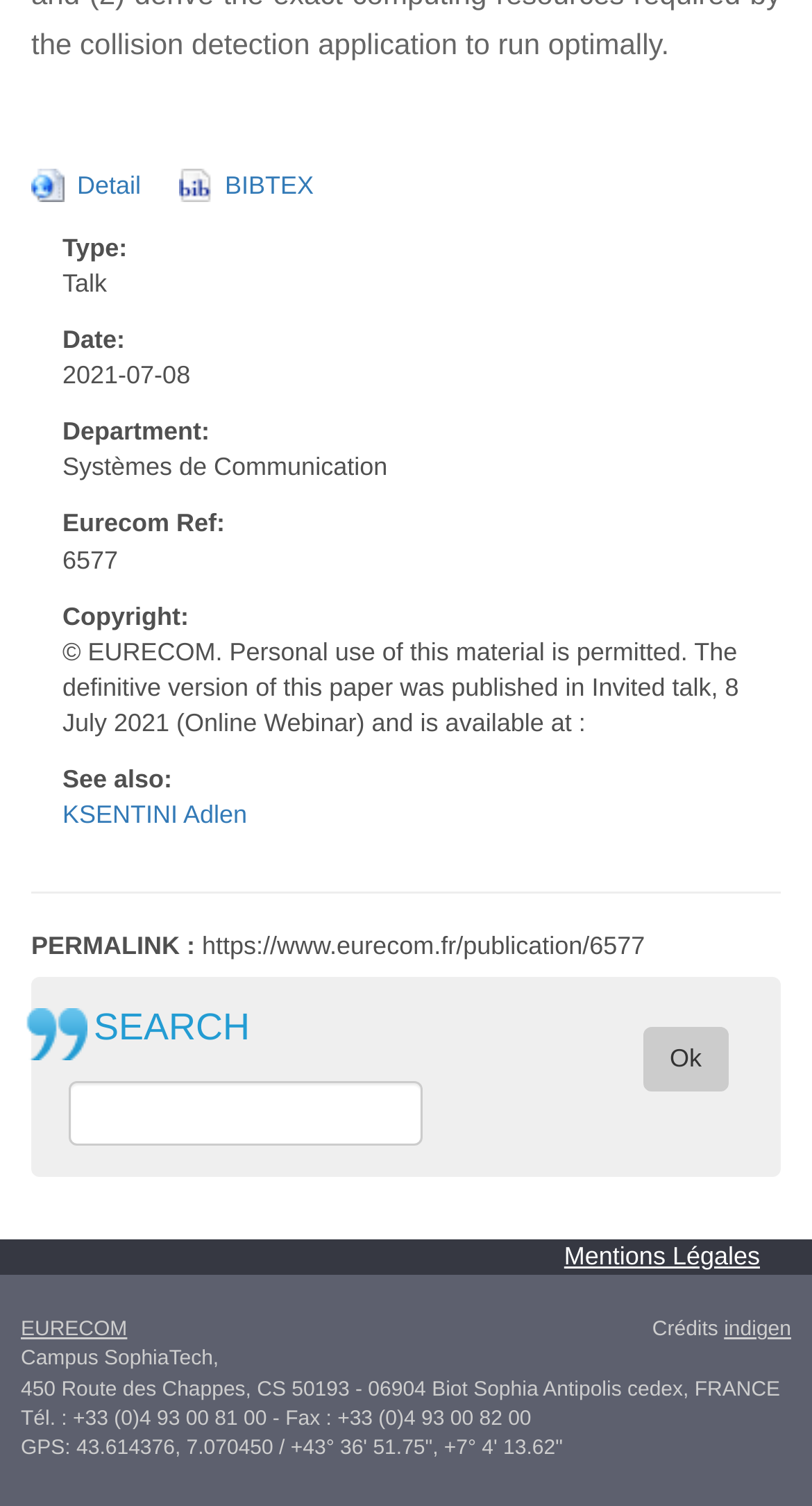Please identify the bounding box coordinates of the element's region that I should click in order to complete the following instruction: "click on the 'BIBTEX' link". The bounding box coordinates consist of four float numbers between 0 and 1, i.e., [left, top, right, bottom].

[0.277, 0.114, 0.386, 0.133]